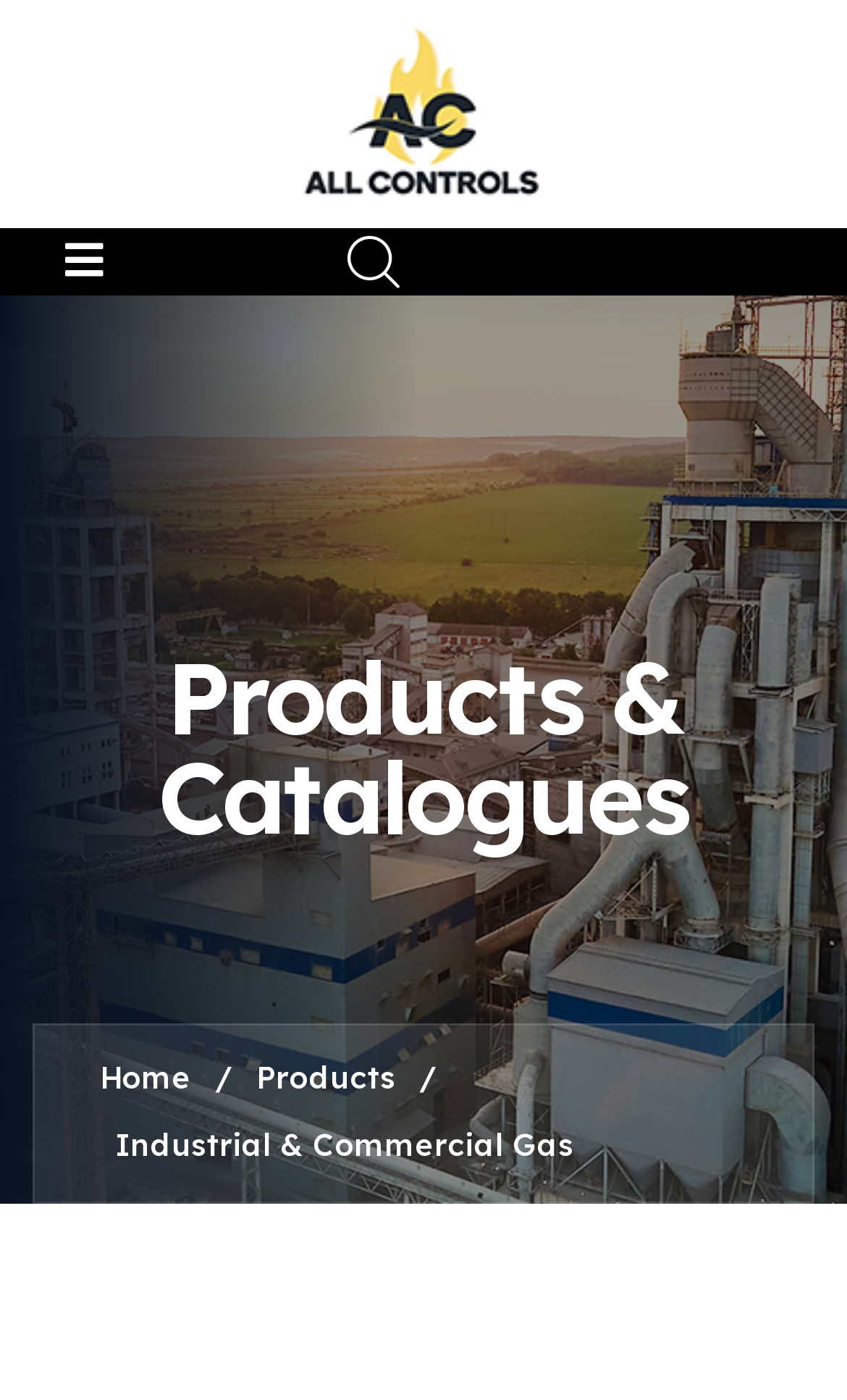Answer the question with a single word or phrase: 
How many navigation links are there?

3